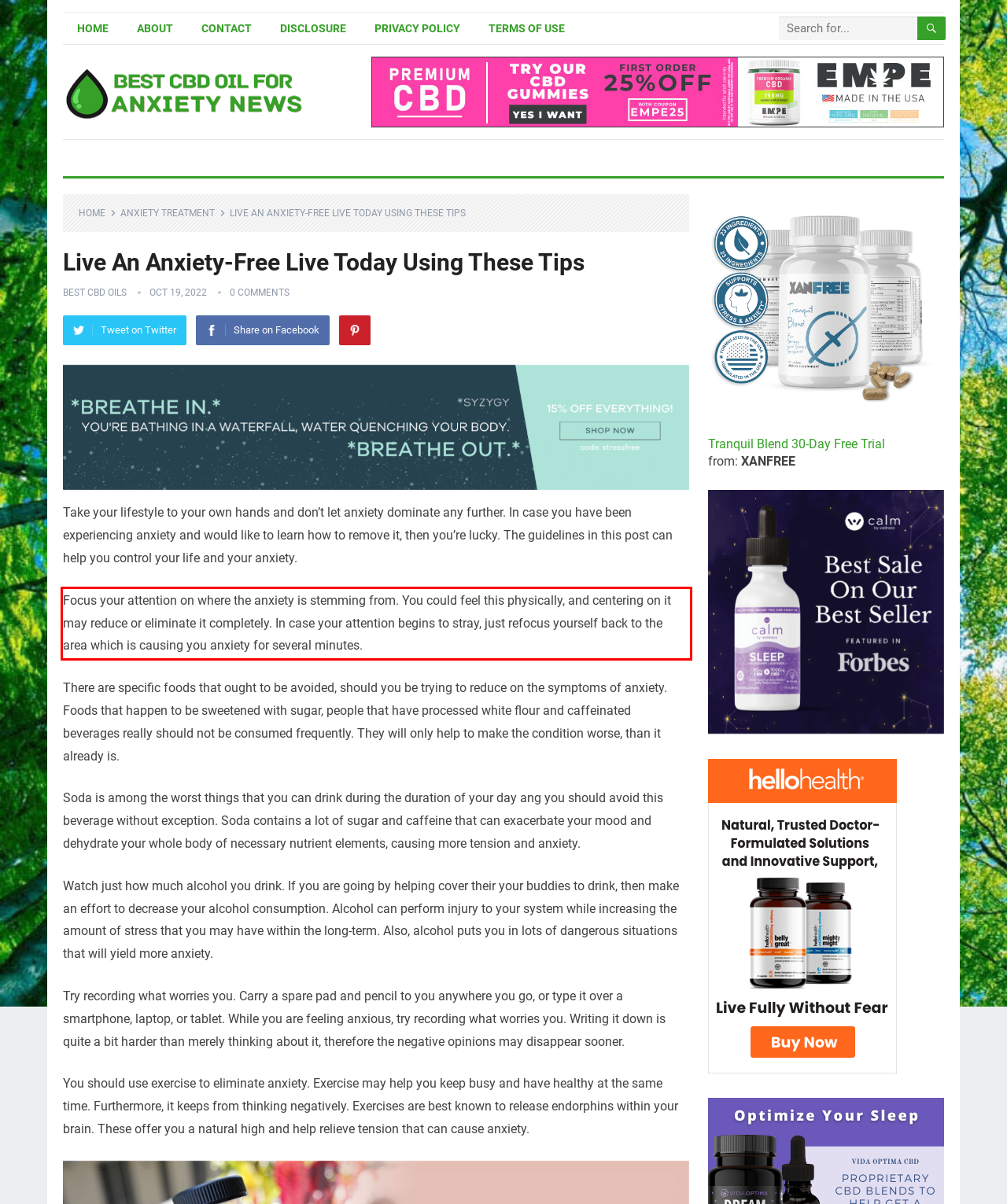Examine the screenshot of the webpage, locate the red bounding box, and generate the text contained within it.

Focus your attention on where the anxiety is stemming from. You could feel this physically, and centering on it may reduce or eliminate it completely. In case your attention begins to stray, just refocus yourself back to the area which is causing you anxiety for several minutes.